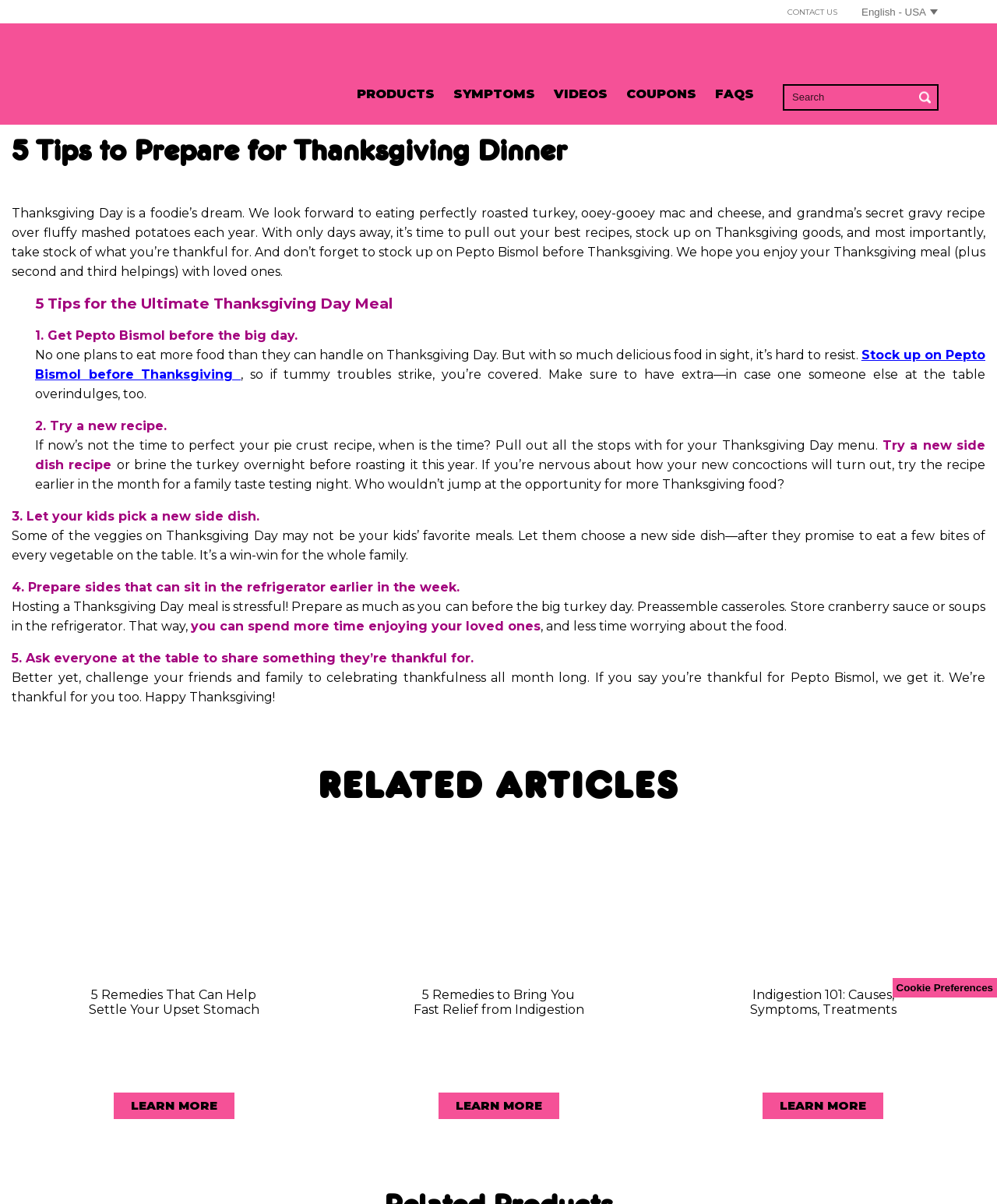How many tips are provided for the ultimate Thanksgiving Day meal?
Using the information from the image, give a concise answer in one word or a short phrase.

5